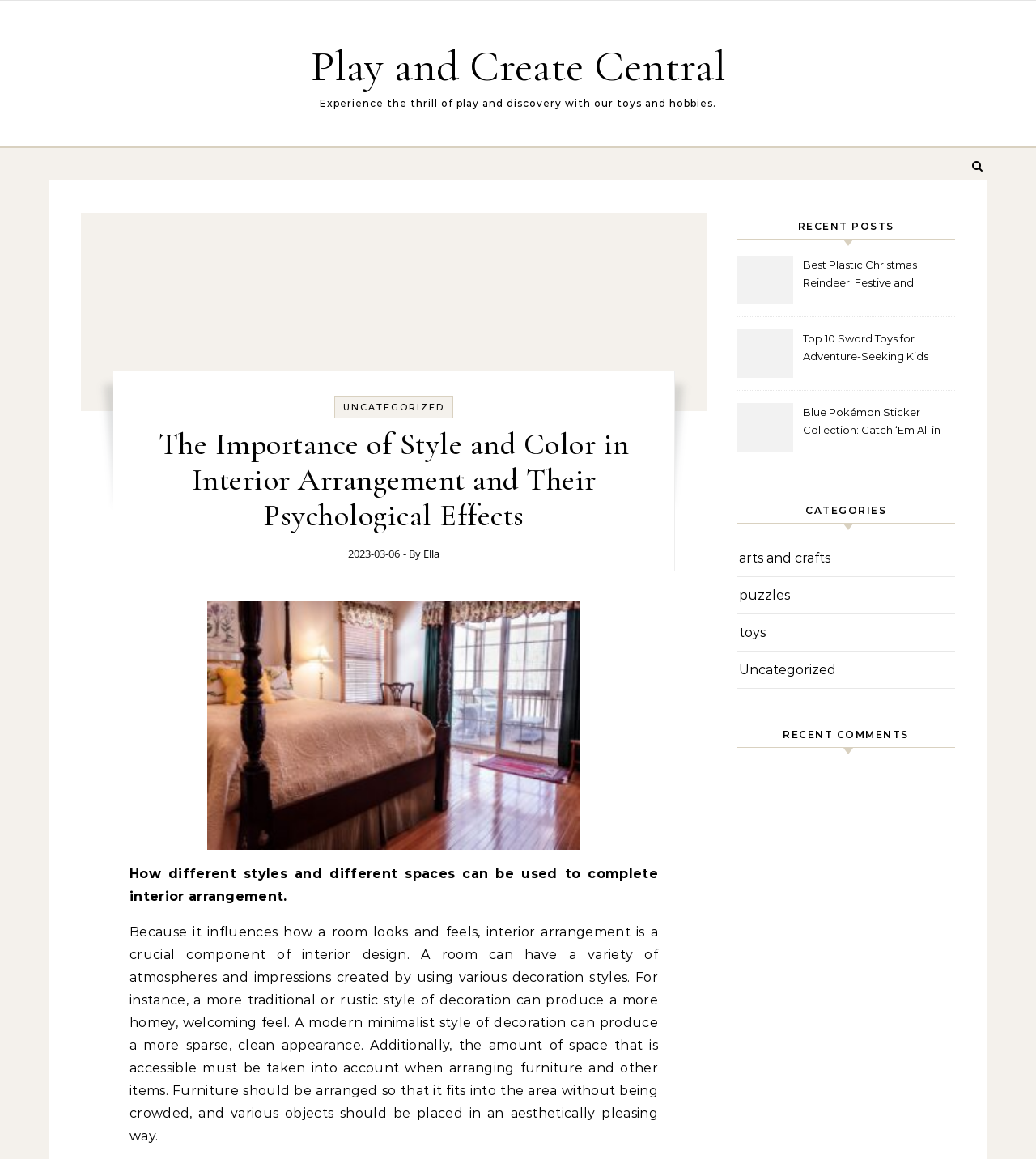Provide a one-word or short-phrase response to the question:
Who wrote this article?

Ella